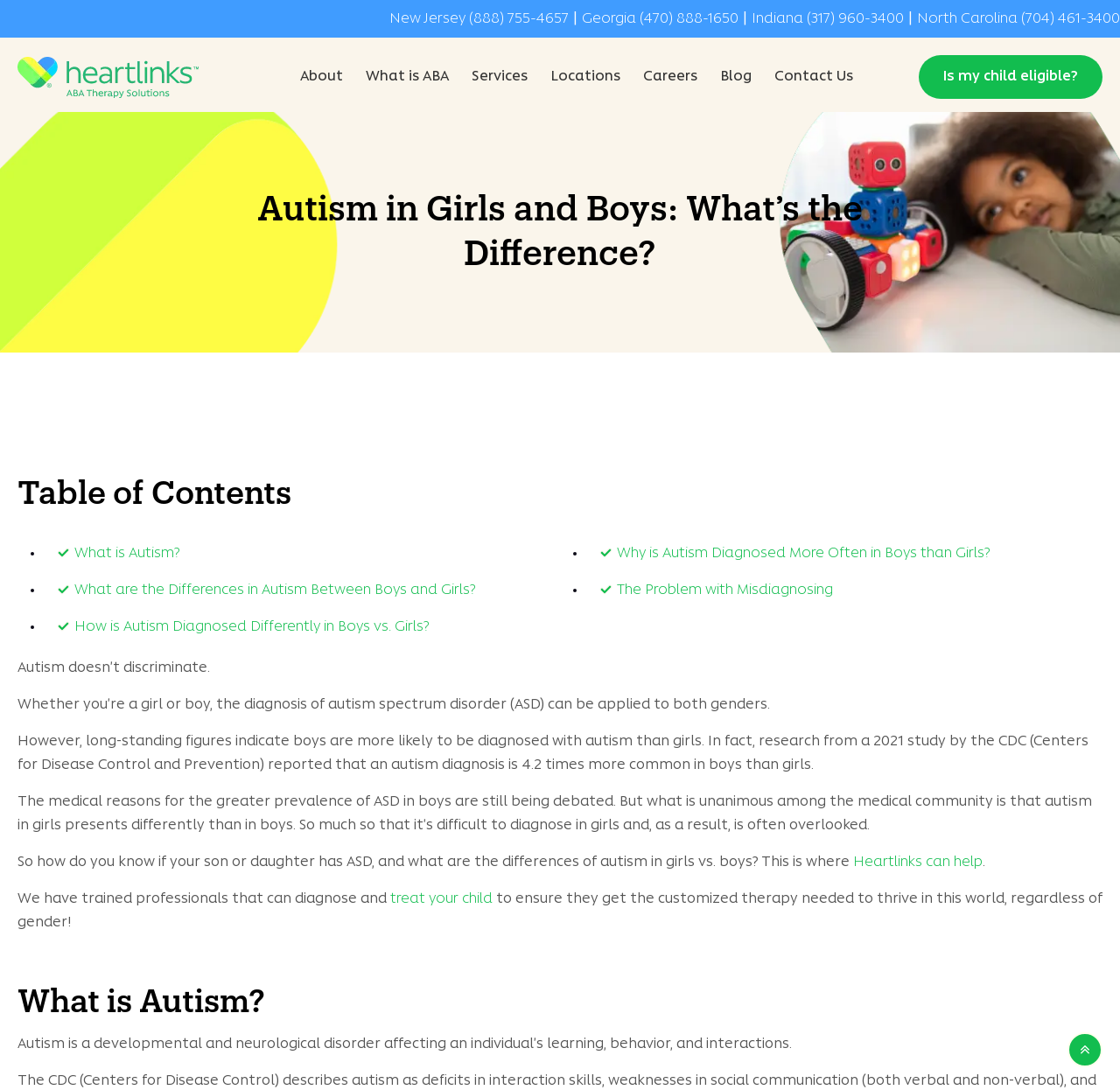How many phone numbers are listed? Please answer the question using a single word or phrase based on the image.

4